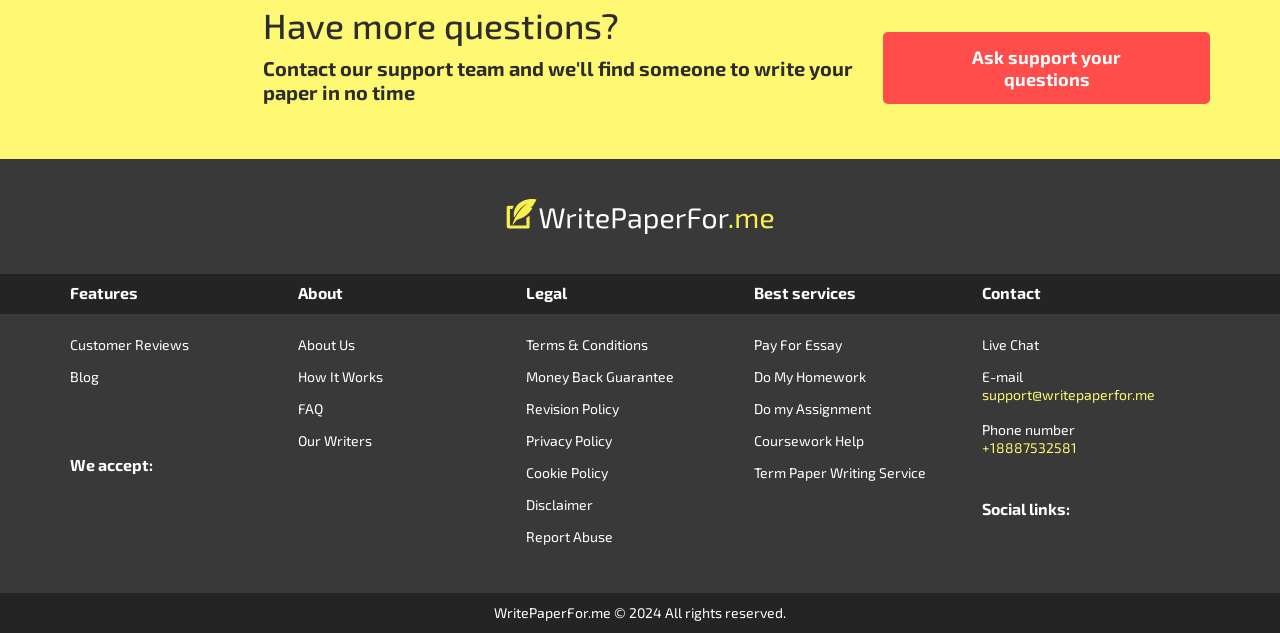Locate the bounding box coordinates of the element that should be clicked to execute the following instruction: "Explore 'VIEW OUR DESTINATIONS'".

None